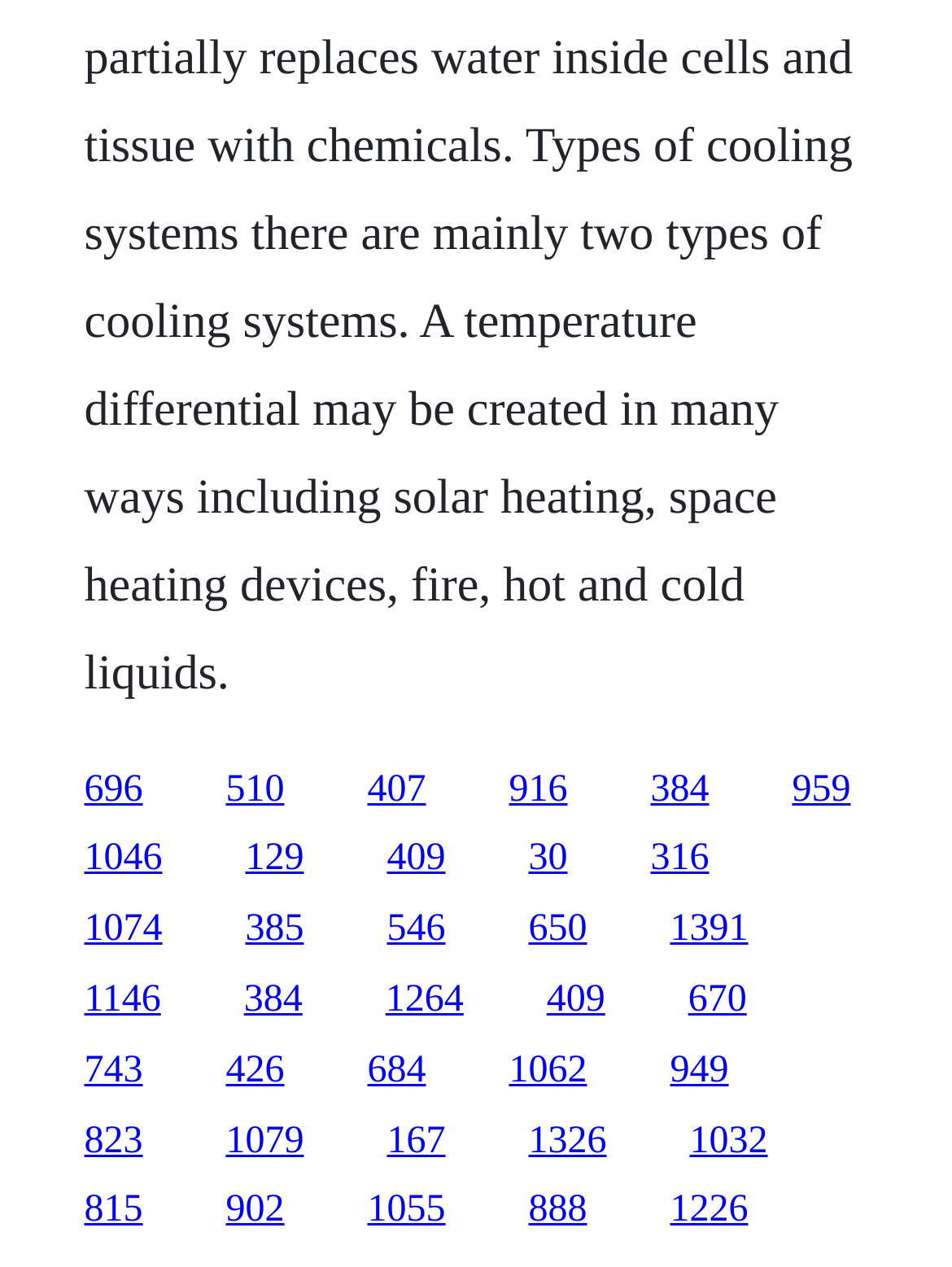Determine the bounding box coordinates of the clickable element to achieve the following action: 'access the fifth link on the second row'. Provide the coordinates as four float values between 0 and 1, formatted as [left, top, right, bottom].

[0.555, 0.662, 0.596, 0.694]